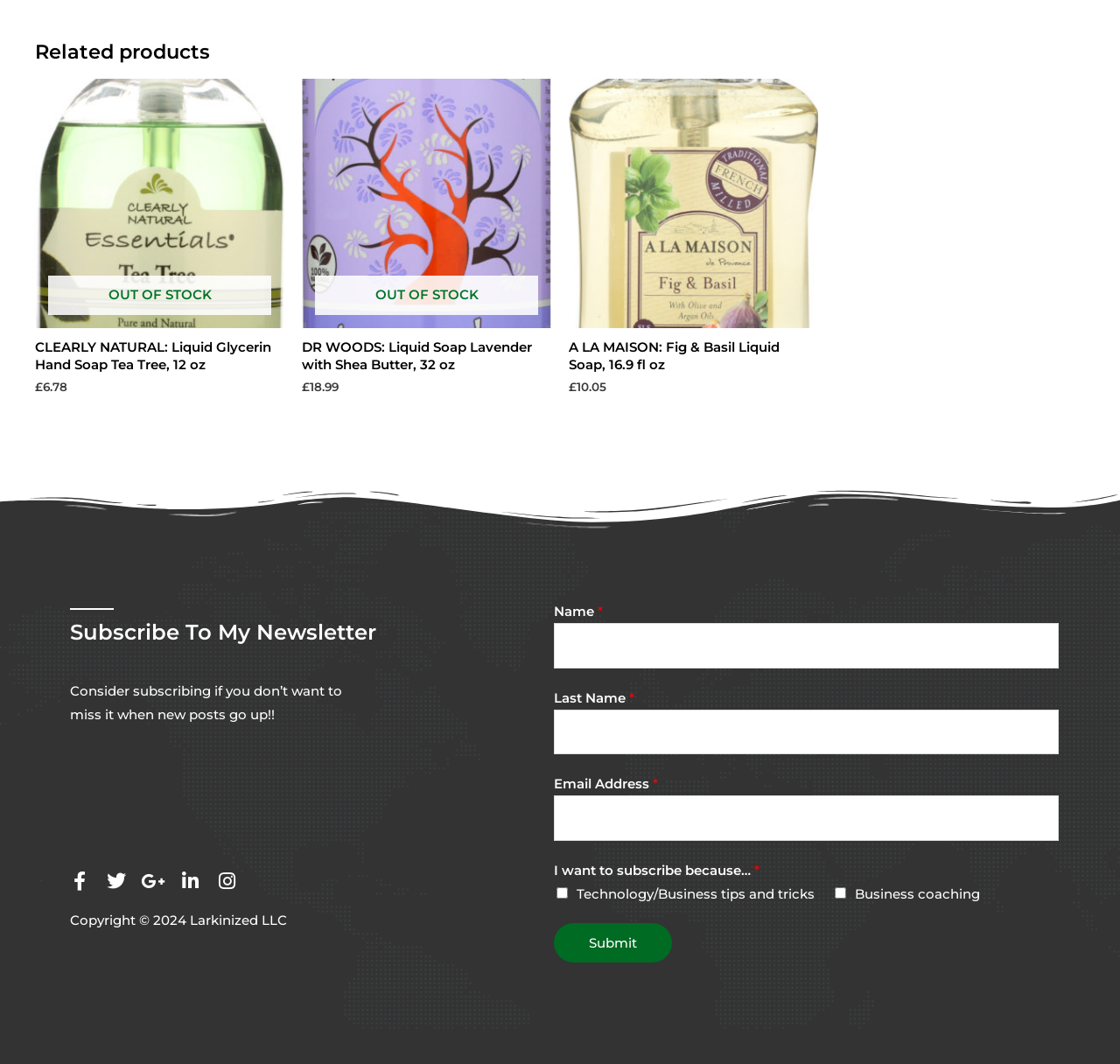Given the element description Facebook, predict the bounding box coordinates for the UI element in the webpage screenshot. The format should be (top-left x, top-left y, bottom-right x, bottom-right y), and the values should be between 0 and 1.

[0.062, 0.819, 0.08, 0.837]